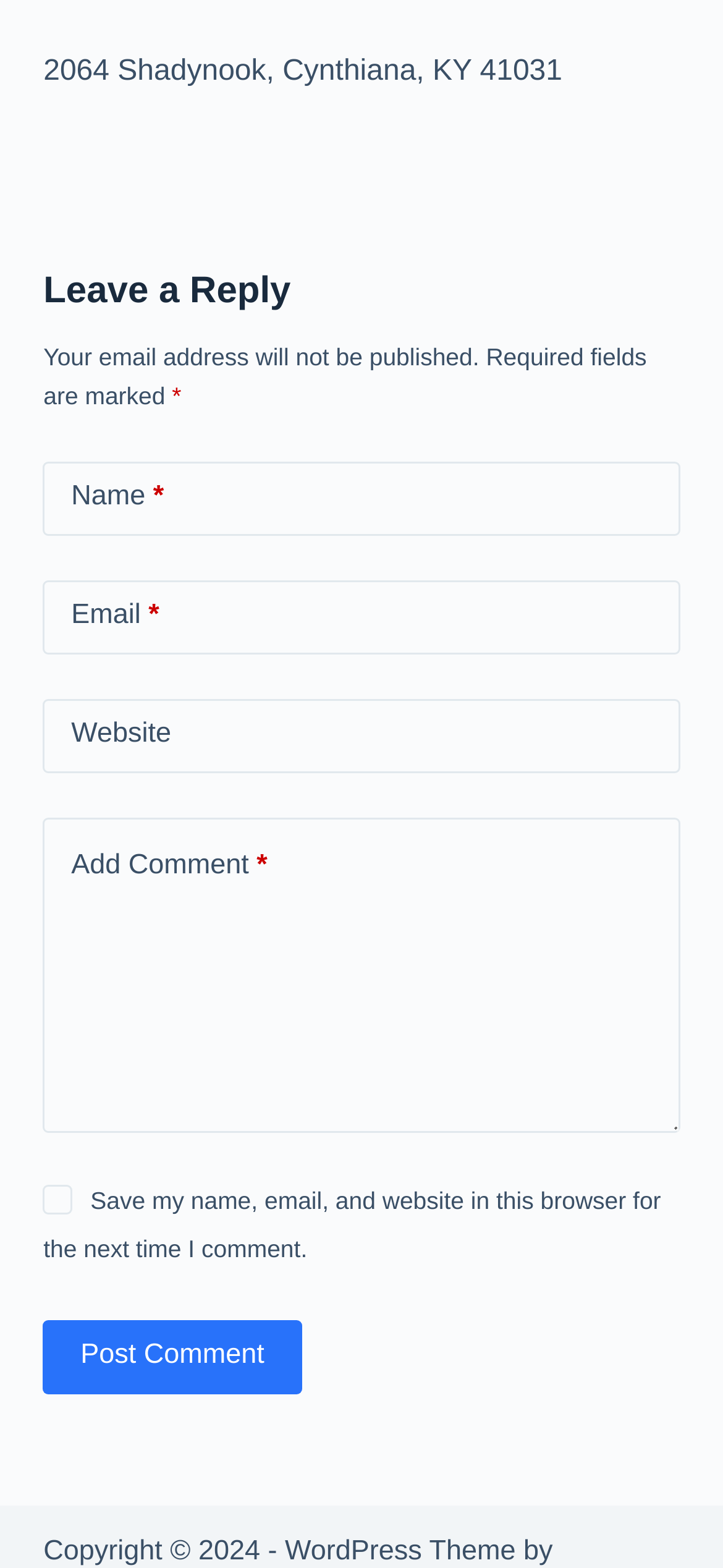What is the address mentioned on the webpage?
Look at the image and answer with only one word or phrase.

2064 Shadynook, Cynthiana, KY 41031